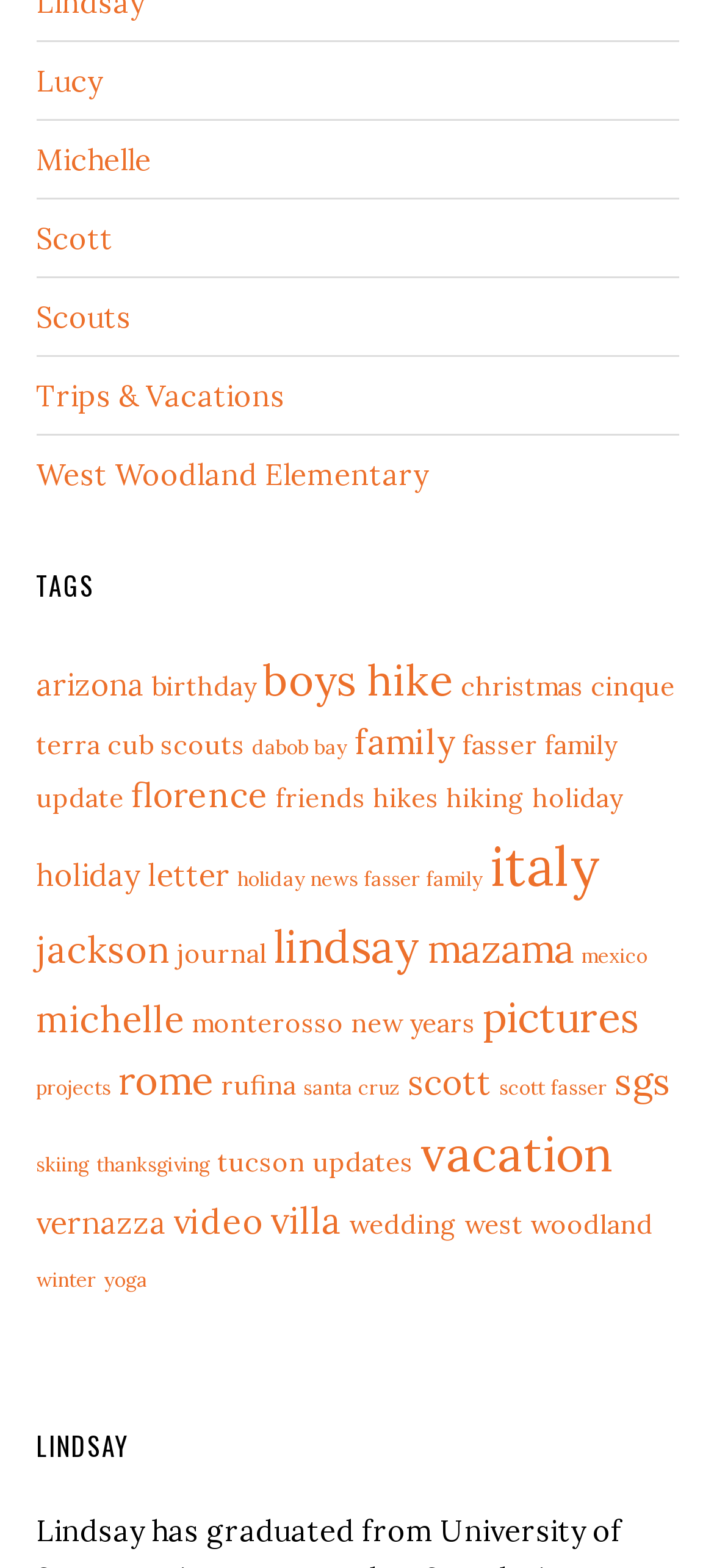Please determine the bounding box coordinates of the element's region to click for the following instruction: "Explore the tags section".

[0.05, 0.364, 0.95, 0.384]